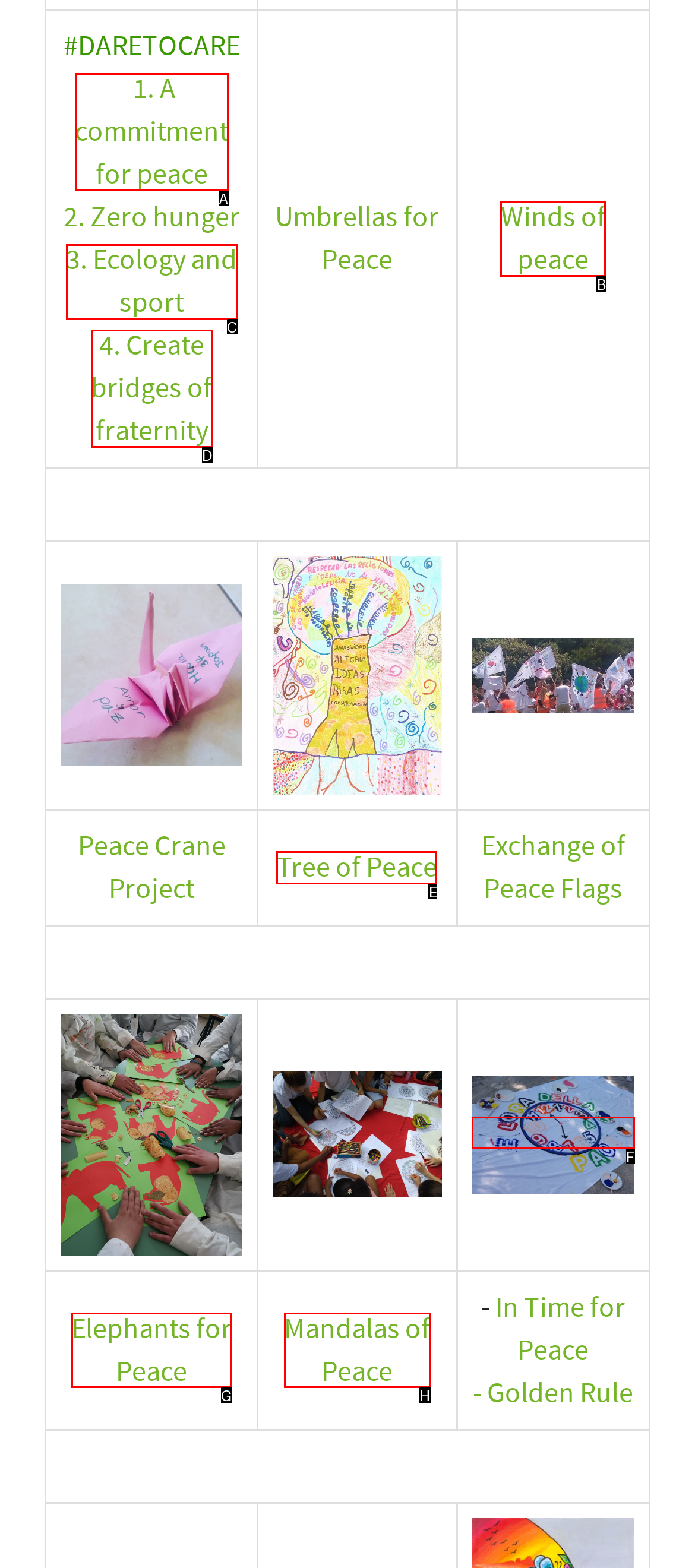Figure out which option to click to perform the following task: Learn about Tree of Peace
Provide the letter of the correct option in your response.

E